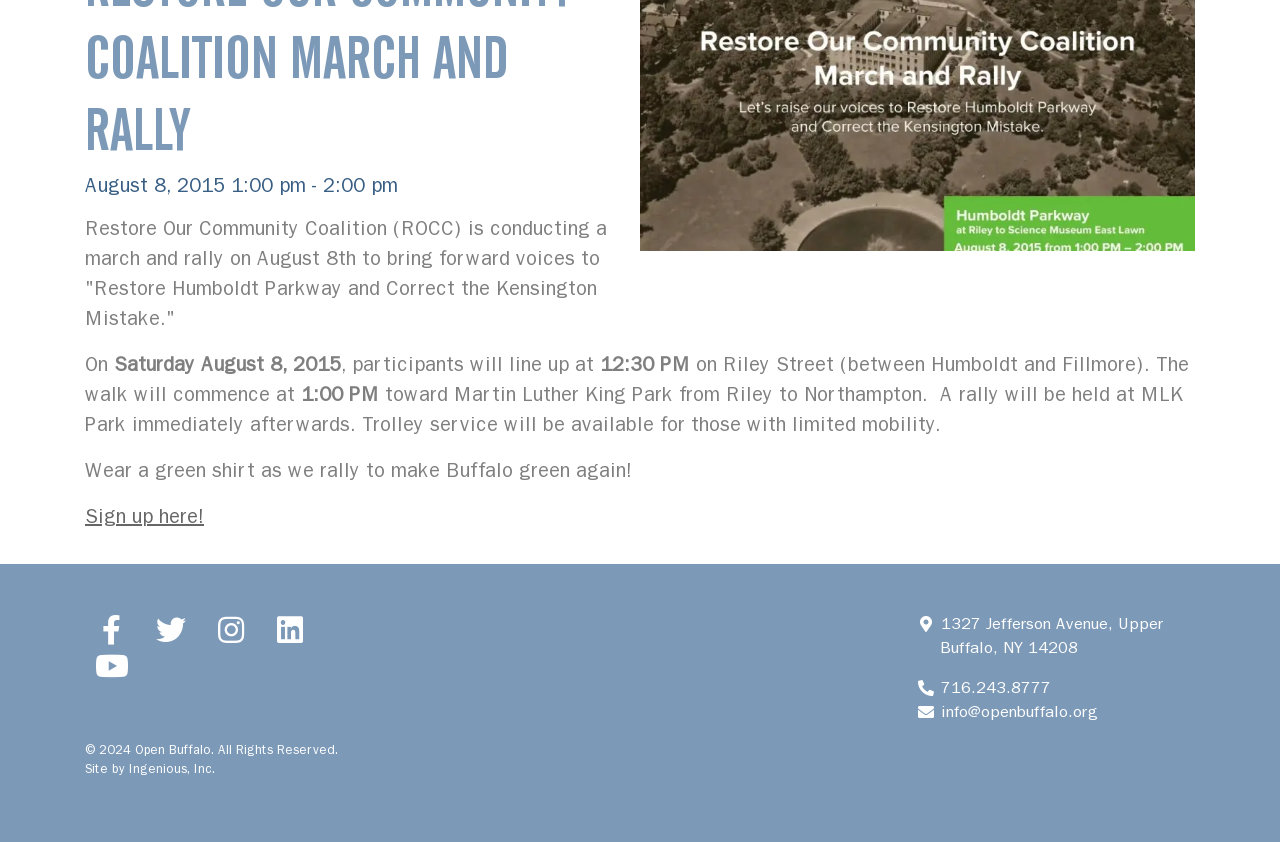Identify the bounding box of the HTML element described here: "Sign up here!". Provide the coordinates as four float numbers between 0 and 1: [left, top, right, bottom].

[0.066, 0.599, 0.159, 0.627]